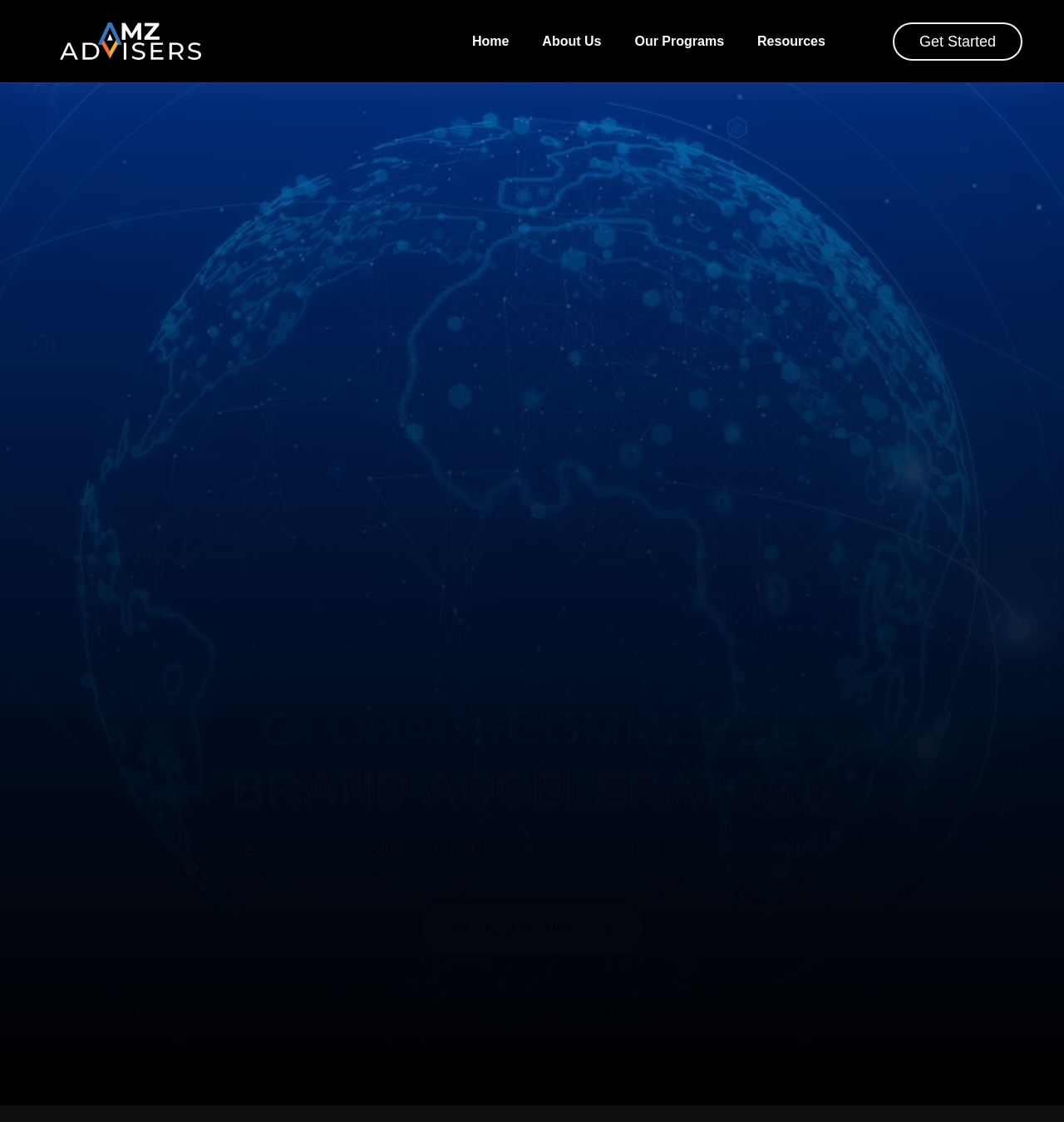How many navigation links are there on the top?
Based on the image, provide a one-word or brief-phrase response.

5